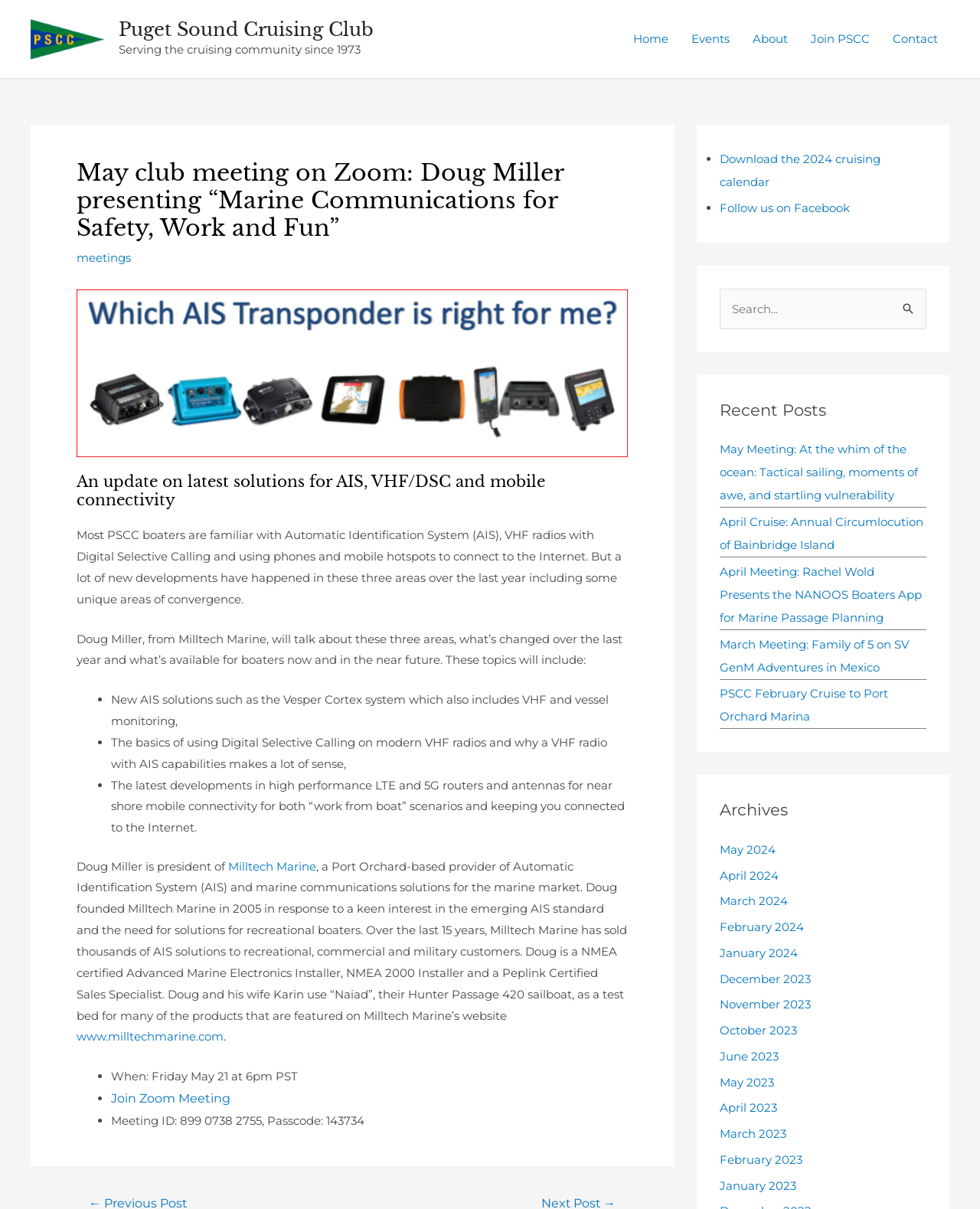Create a detailed narrative of the webpage’s visual and textual elements.

This webpage is about the Puget Sound Cruising Club, a community for boaters. At the top, there is a logo and a link to the club's homepage, along with a tagline "Serving the cruising community since 1973". Below this, there is a navigation menu with links to different sections of the website, including "Home", "Events", "About", "Join PSCC", and "Contact".

The main content of the page is an article about an upcoming club meeting, where Doug Miller from Milltech Marine will be presenting on "Marine Communications for Safety, Work and Fun". The article provides details about the meeting, including the date, time, and Zoom meeting ID. It also gives a brief overview of the topics that will be covered, including new AIS solutions, using Digital Selective Calling on modern VHF radios, and the latest developments in high-performance LTE and 5G routers and antennas for near-shore mobile connectivity.

To the right of the main content, there are three sections. The top section has links to download the 2024 cruising calendar and to follow the club on Facebook. The middle section has a search bar where users can search for specific content on the website. The bottom section has a list of recent posts, including articles about past meetings and cruises, as well as a list of archives by month.

Overall, the webpage is well-organized and easy to navigate, with clear headings and concise text. The layout is clean and simple, with a focus on providing useful information to club members and visitors.